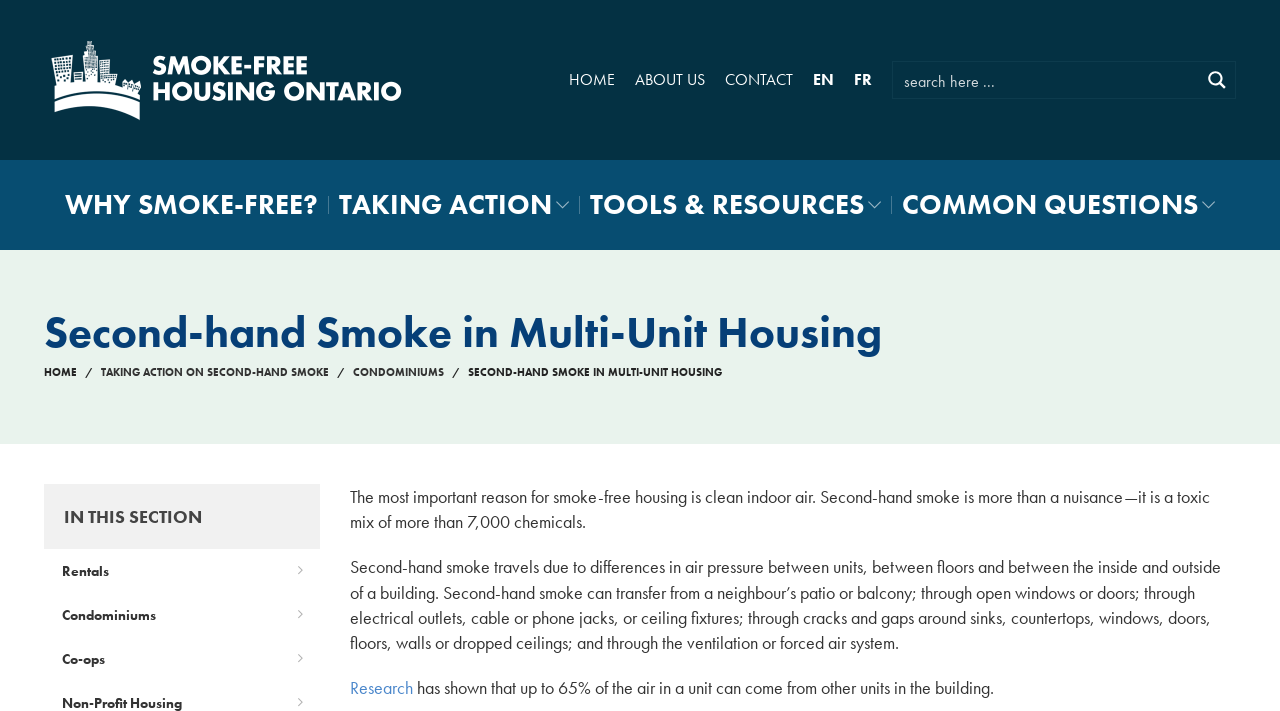Determine the bounding box coordinates of the area to click in order to meet this instruction: "Learn about second-hand smoke in condominiums".

[0.276, 0.513, 0.347, 0.533]